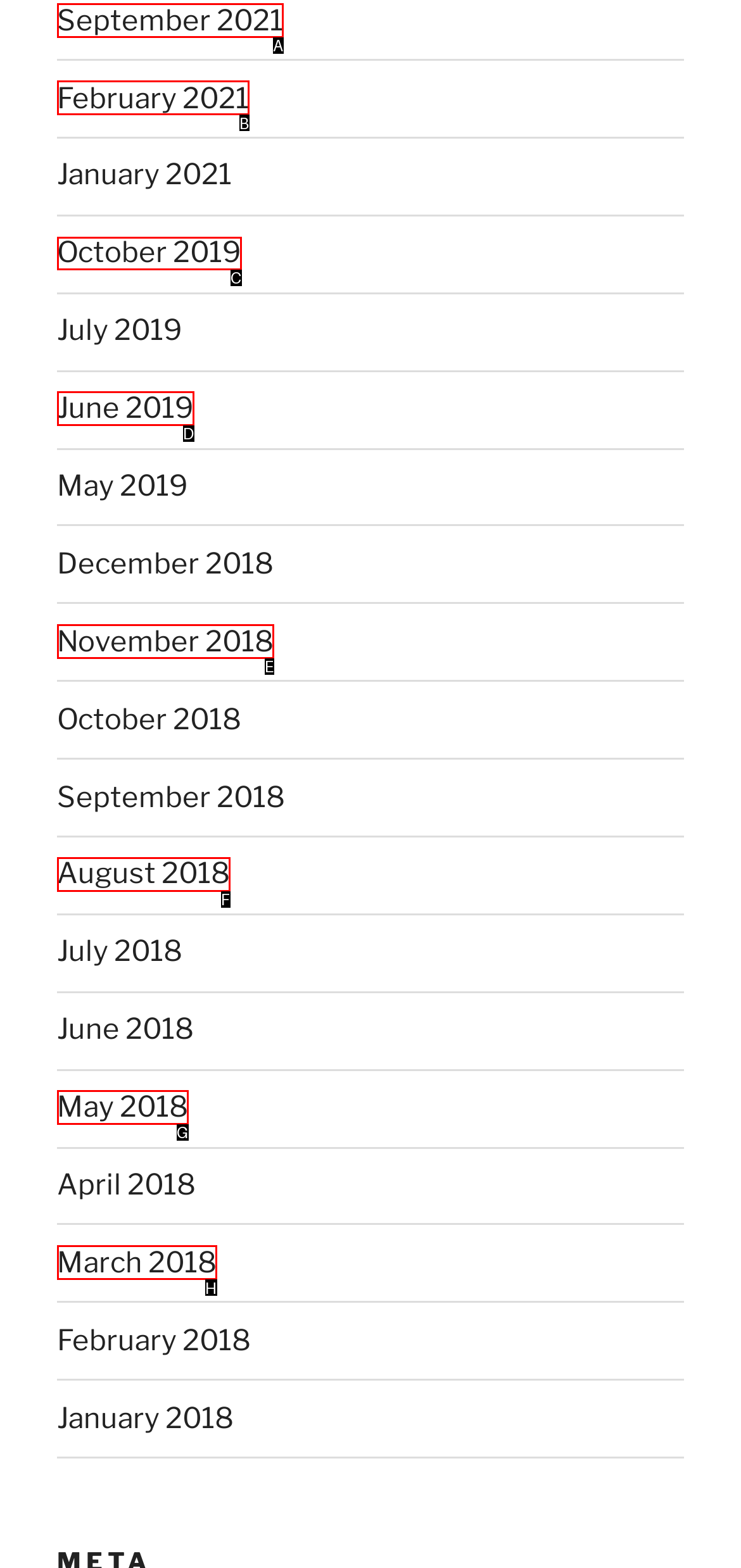Identify the correct choice to execute this task: Click on 'Auto'
Respond with the letter corresponding to the right option from the available choices.

None